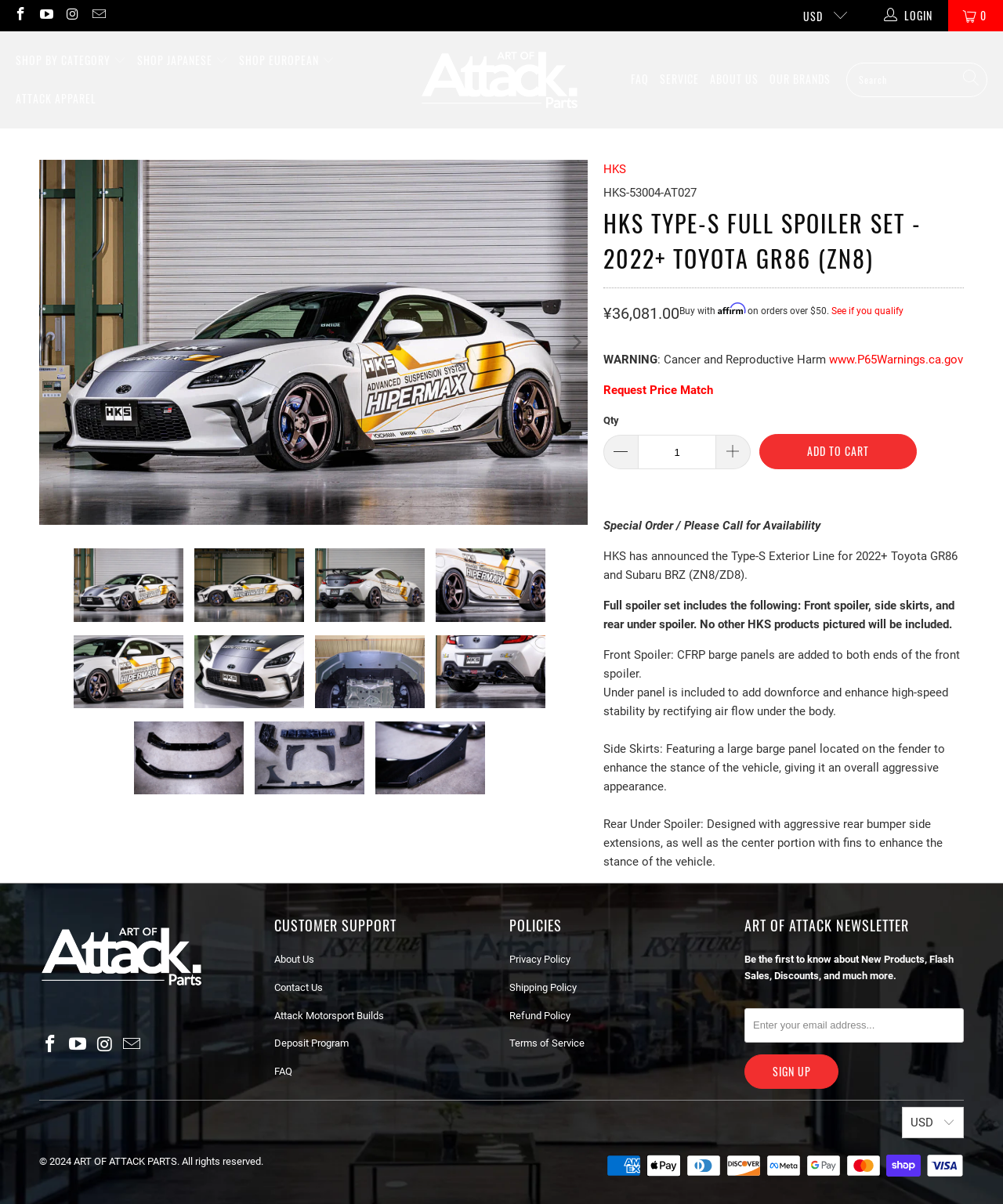Determine the bounding box coordinates of the clickable region to follow the instruction: "Learn more about Affirm Financing".

[0.829, 0.253, 0.901, 0.263]